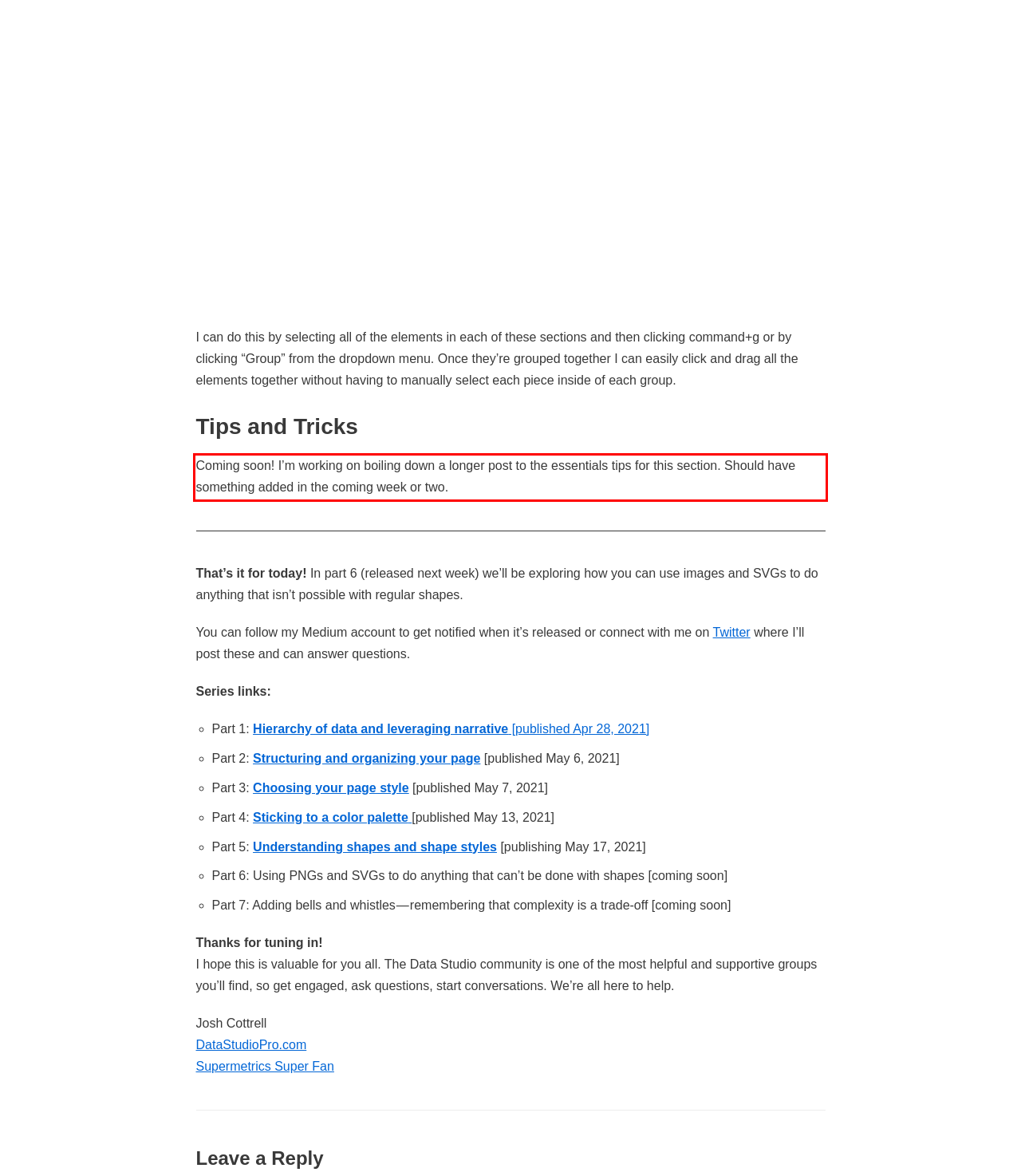Observe the screenshot of the webpage, locate the red bounding box, and extract the text content within it.

Coming soon! I’m working on boiling down a longer post to the essentials tips for this section. Should have something added in the coming week or two.